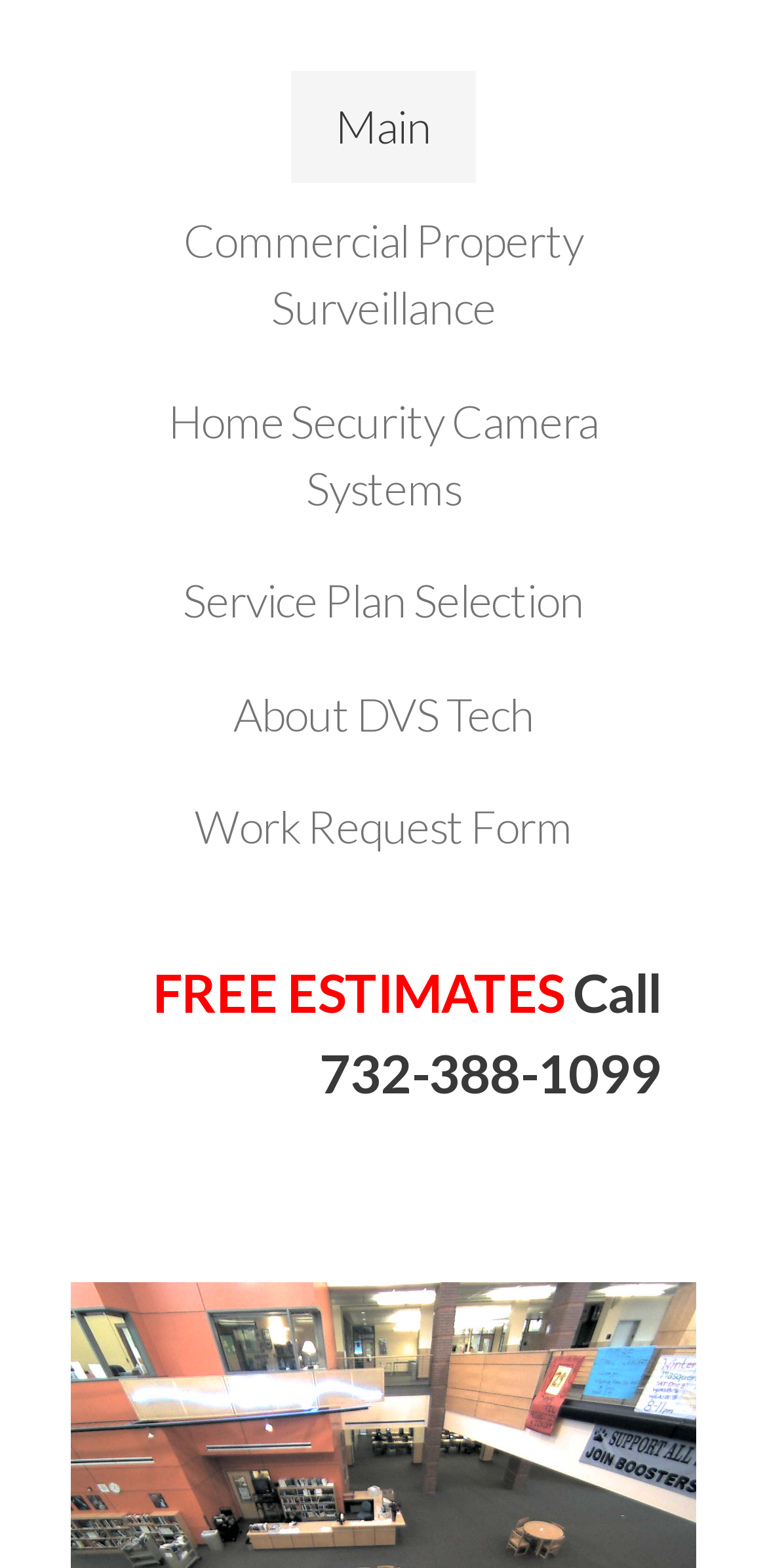Highlight the bounding box of the UI element that corresponds to this description: "Home Security Camera Systems".

[0.138, 0.232, 0.862, 0.347]